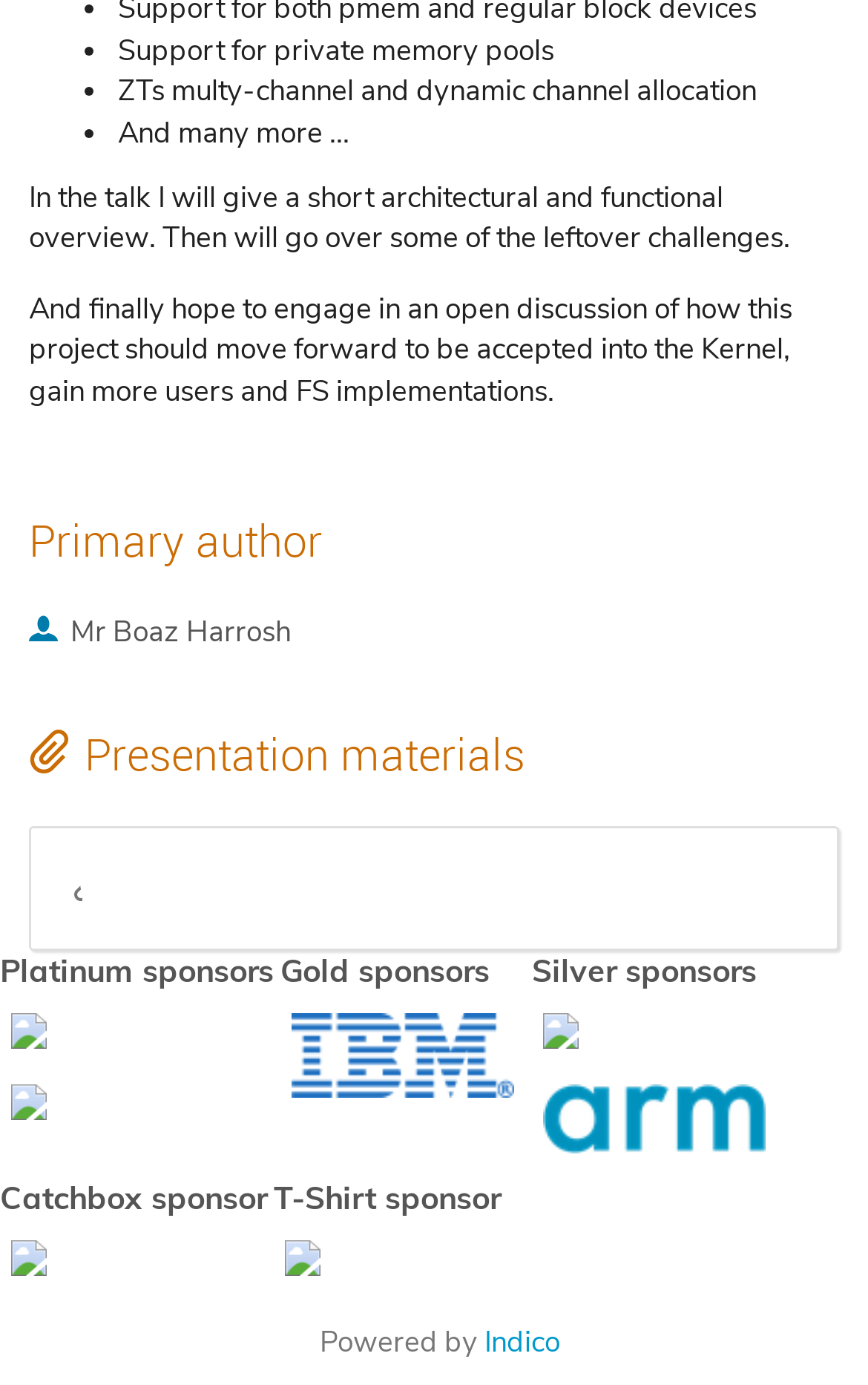What is the topic of the talk?
Answer the question with as much detail as possible.

Based on the text 'In the talk I will give a short architectural and functional overview.', it can be inferred that the topic of the talk is an overview of a project.